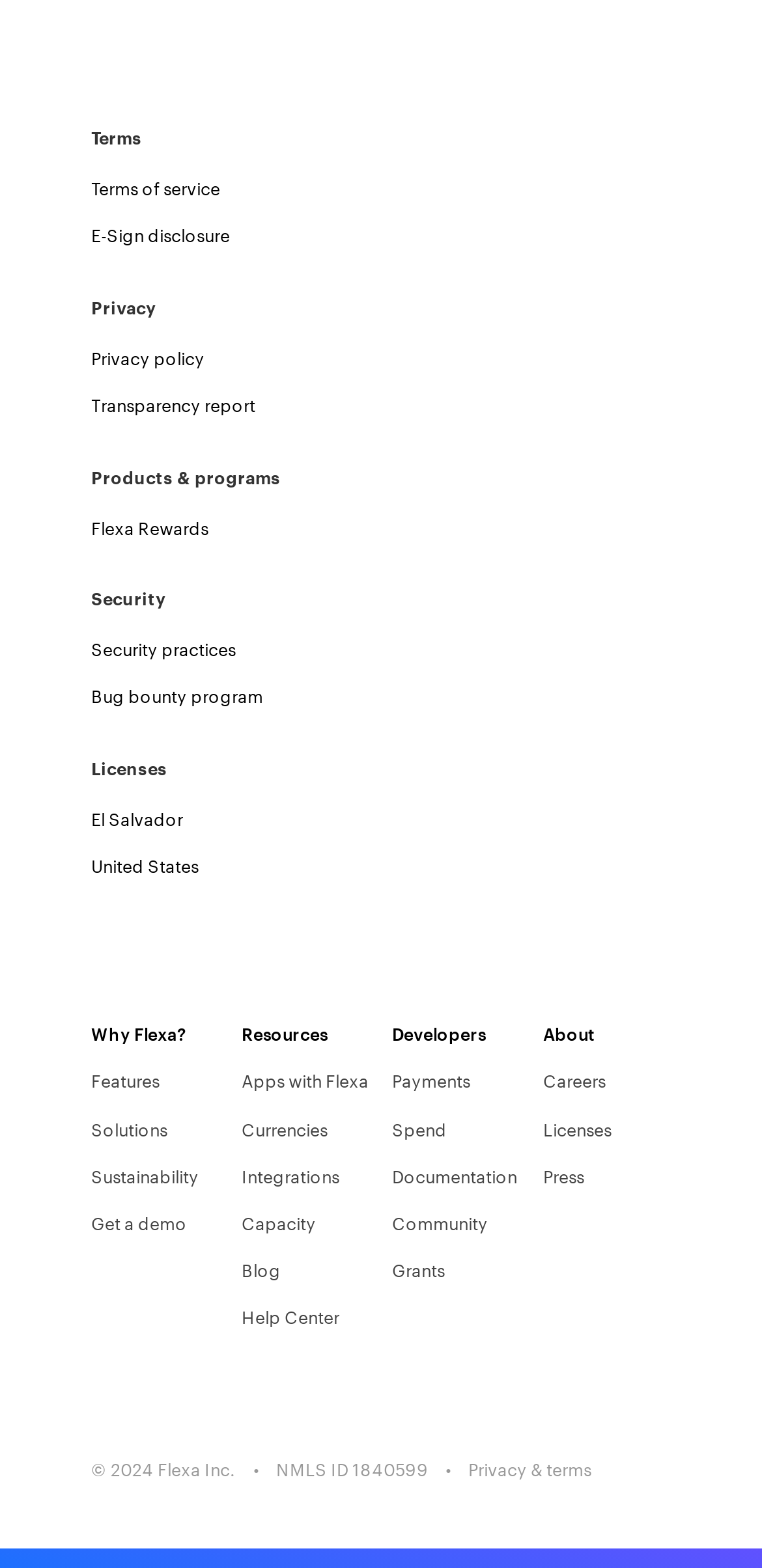Please find the bounding box coordinates of the element's region to be clicked to carry out this instruction: "View terms of service".

[0.12, 0.114, 0.289, 0.127]